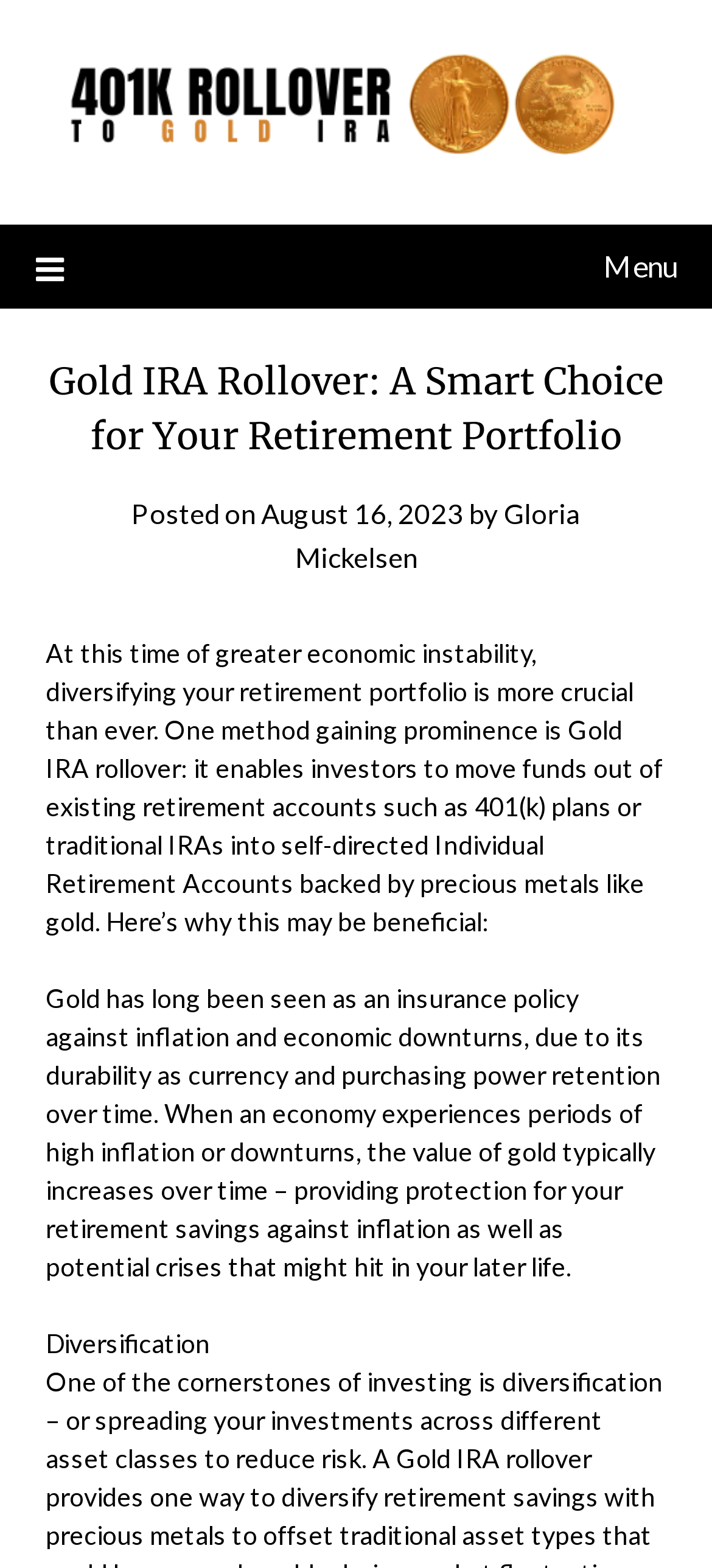Identify the bounding box for the UI element described as: "August 16, 2023August 16, 2023". Ensure the coordinates are four float numbers between 0 and 1, formatted as [left, top, right, bottom].

[0.367, 0.316, 0.651, 0.337]